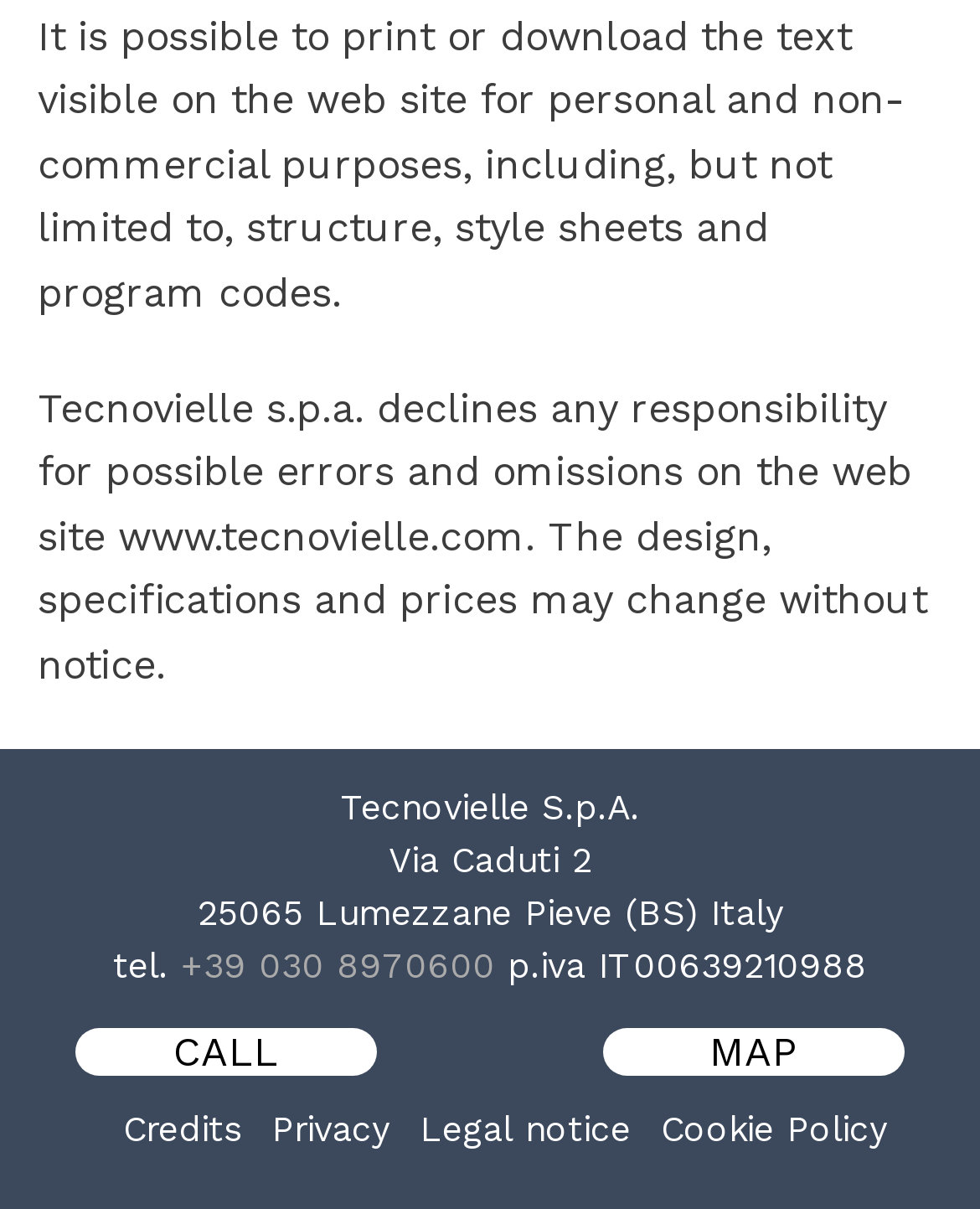What is the phone number?
Please describe in detail the information shown in the image to answer the question.

The phone number can be found in the group section of the webpage, where it is written as a link element with the text '+39 030 8970600'.